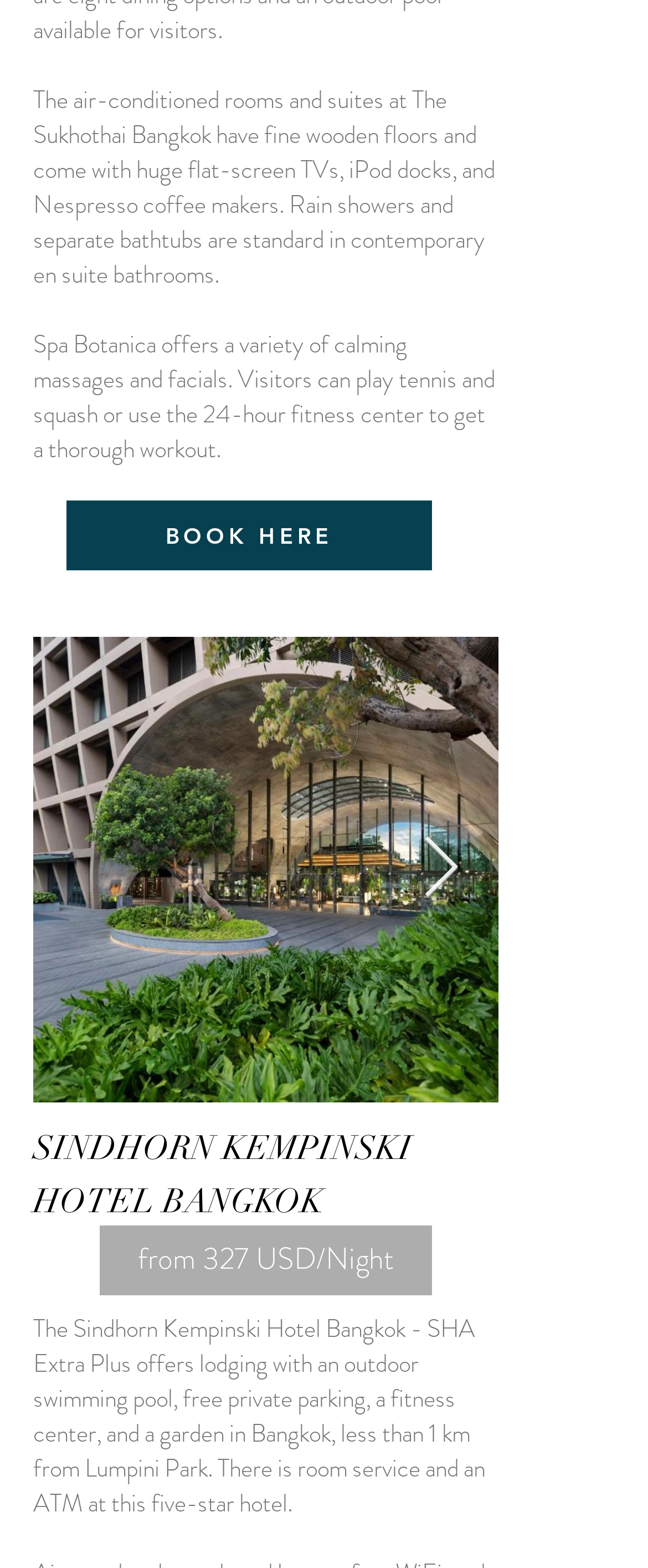What is the name of the hotel?
Look at the image and provide a short answer using one word or a phrase.

Sindhorn Kempinski Hotel Bangkok